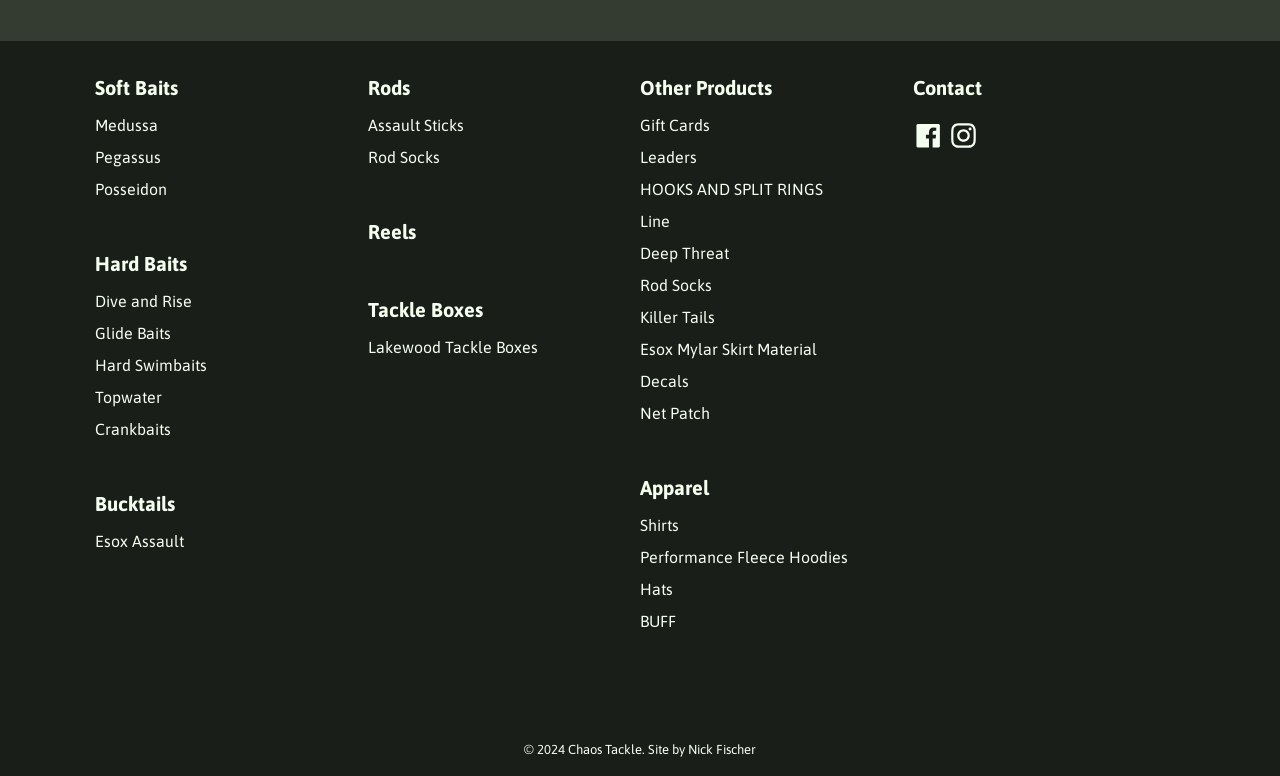Can you determine the bounding box coordinates of the area that needs to be clicked to fulfill the following instruction: "Check out Chaos Tackle"?

[0.444, 0.956, 0.502, 0.975]